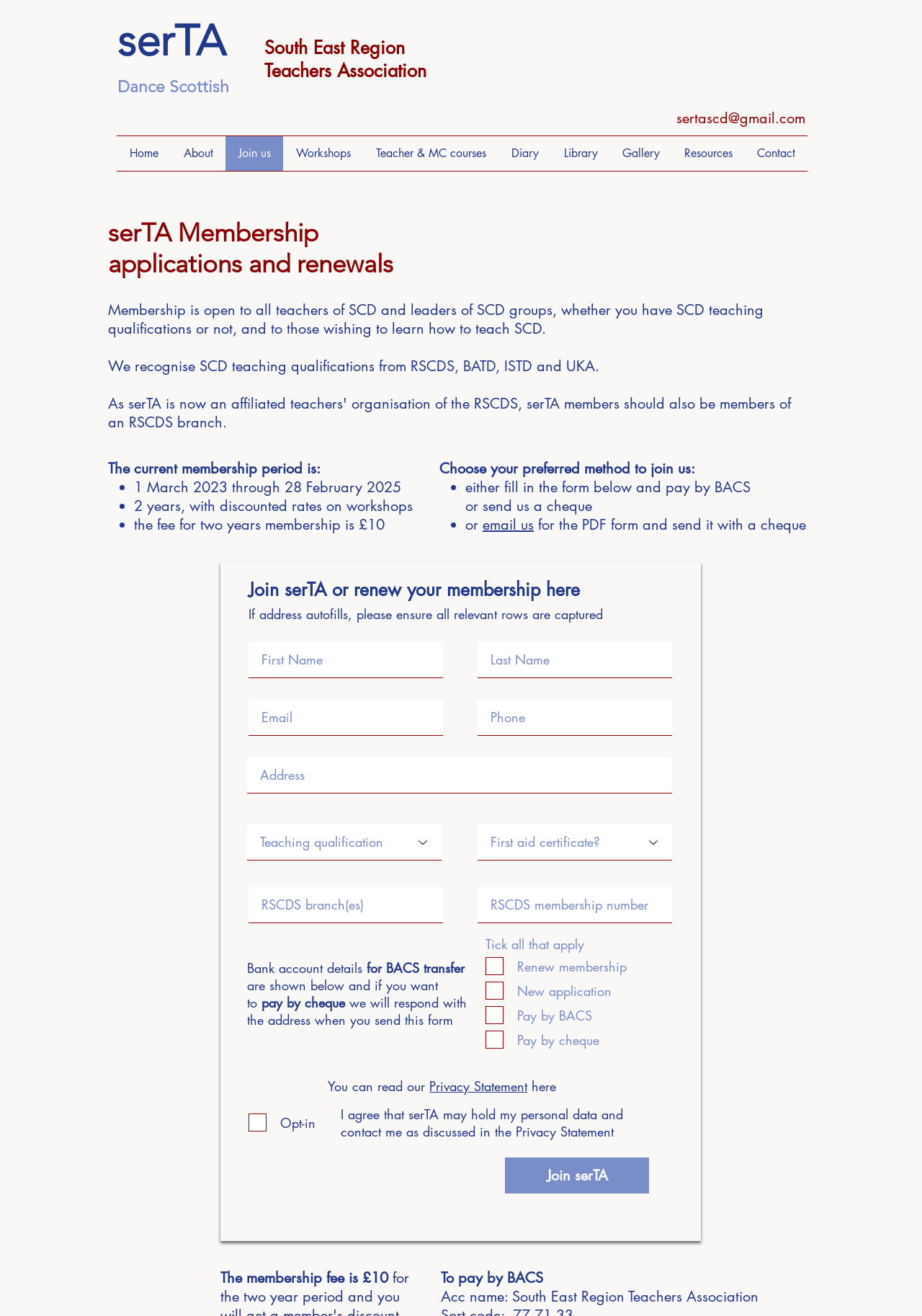Find and provide the bounding box coordinates for the UI element described with: "Privacy Statement".

[0.466, 0.819, 0.572, 0.832]